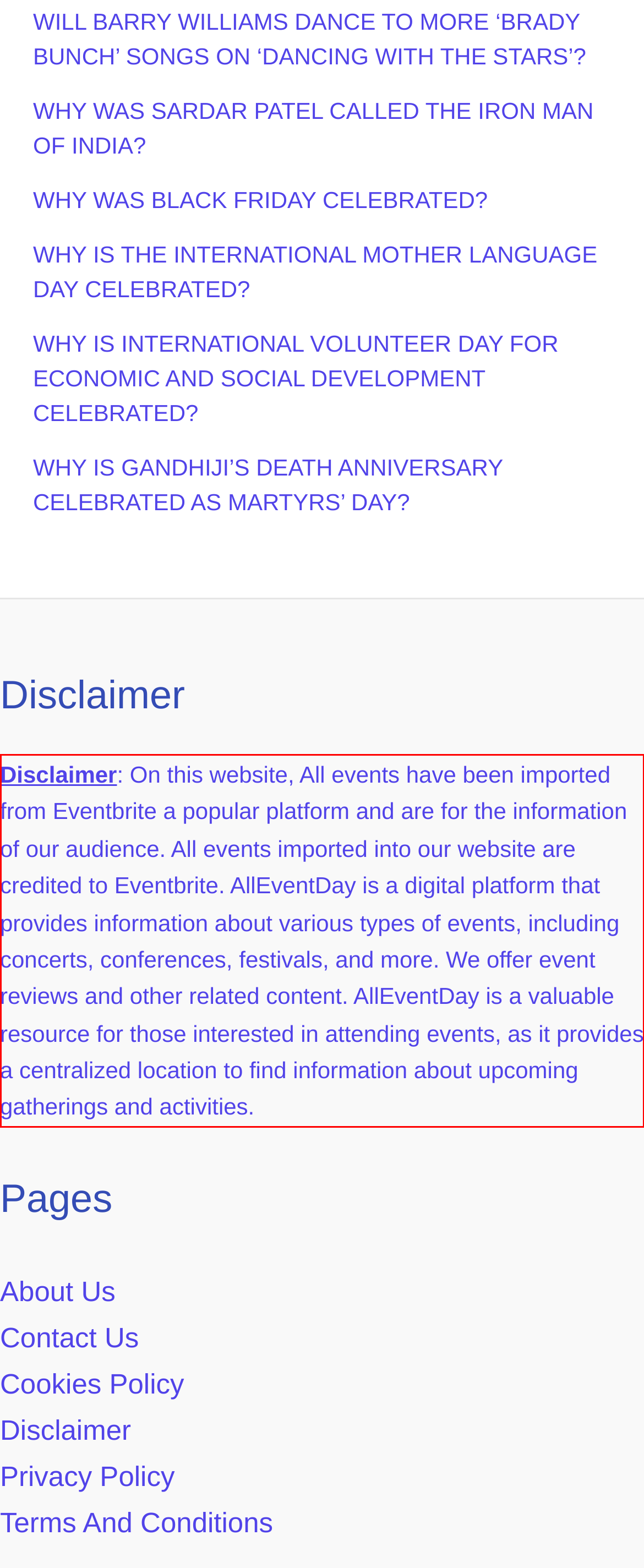Observe the screenshot of the webpage, locate the red bounding box, and extract the text content within it.

Disclaimer: On this website, All events have been imported from Eventbrite a popular platform and are for the information of our audience. All events imported into our website are credited to Eventbrite. AllEventDay is a digital platform that provides information about various types of events, including concerts, conferences, festivals, and more. We offer event reviews and other related content. AllEventDay is a valuable resource for those interested in attending events, as it provides a centralized location to find information about upcoming gatherings and activities.